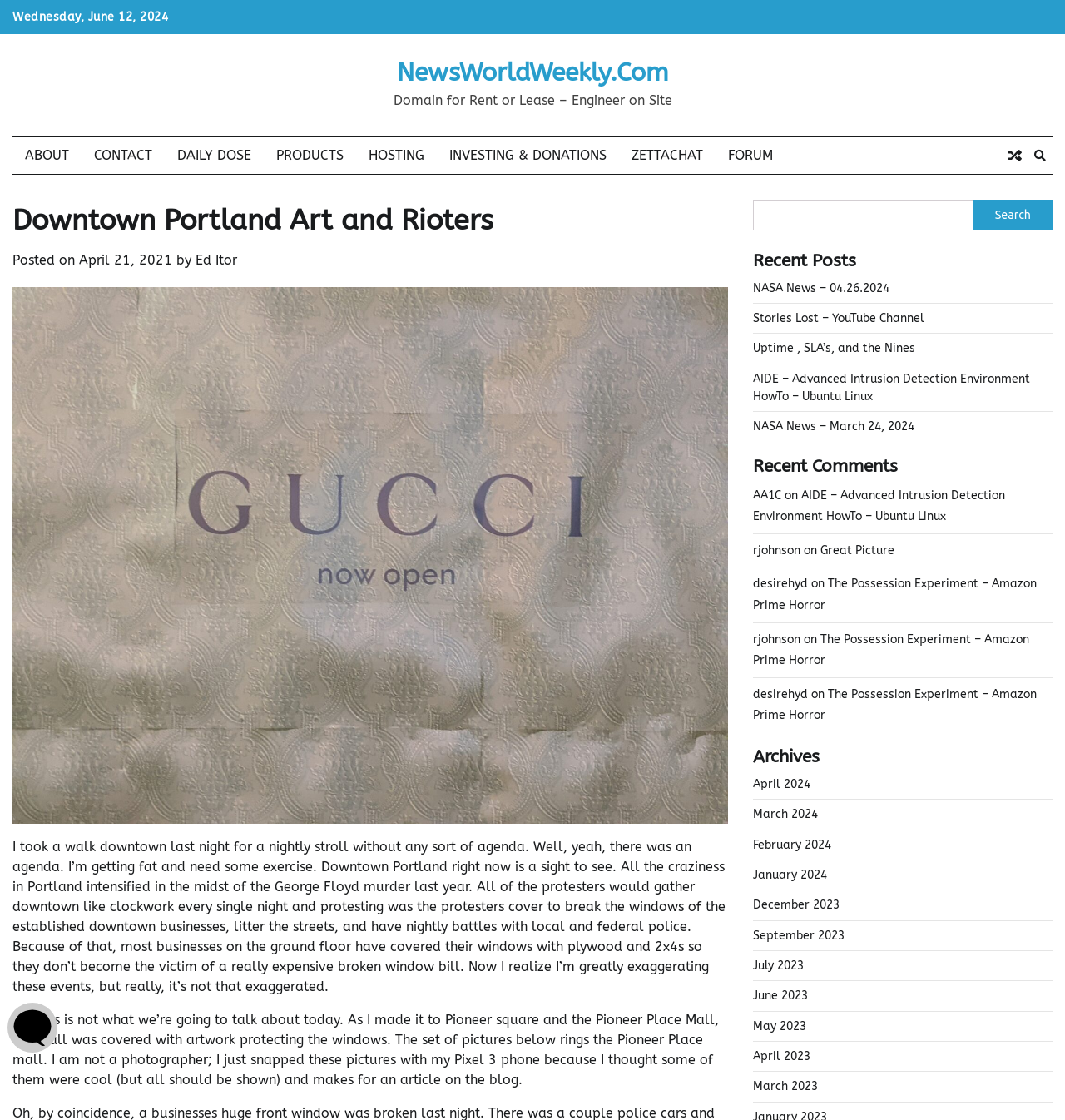Bounding box coordinates are specified in the format (top-left x, top-left y, bottom-right x, bottom-right y). All values are floating point numbers bounded between 0 and 1. Please provide the bounding box coordinate of the region this sentence describes: Search

[0.914, 0.179, 0.988, 0.205]